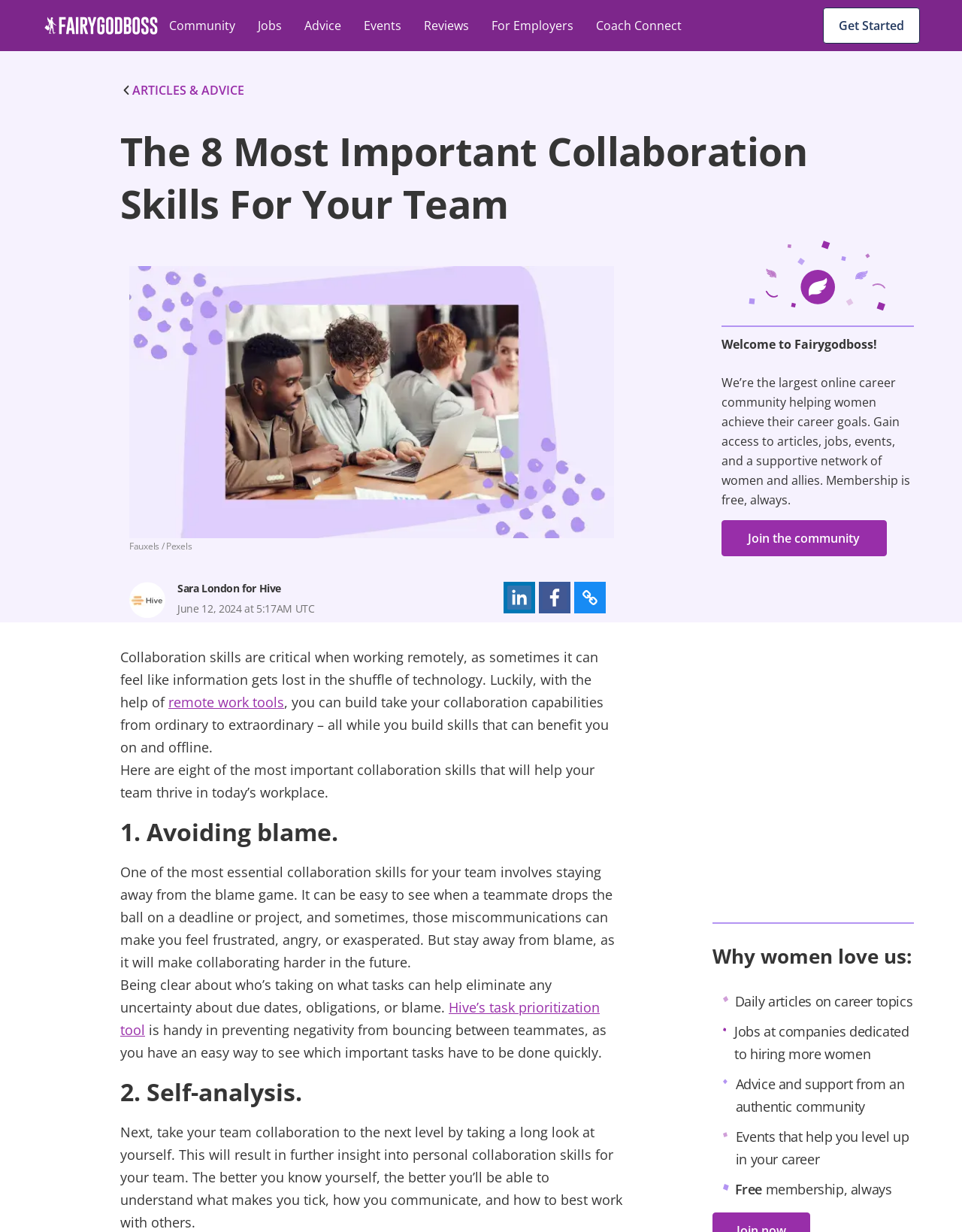What is the purpose of Hive's task prioritization tool?
Using the details from the image, give an elaborate explanation to answer the question.

According to the article, Hive's task prioritization tool is handy in preventing negativity from bouncing between teammates, as it provides an easy way to see which important tasks have to be done quickly.